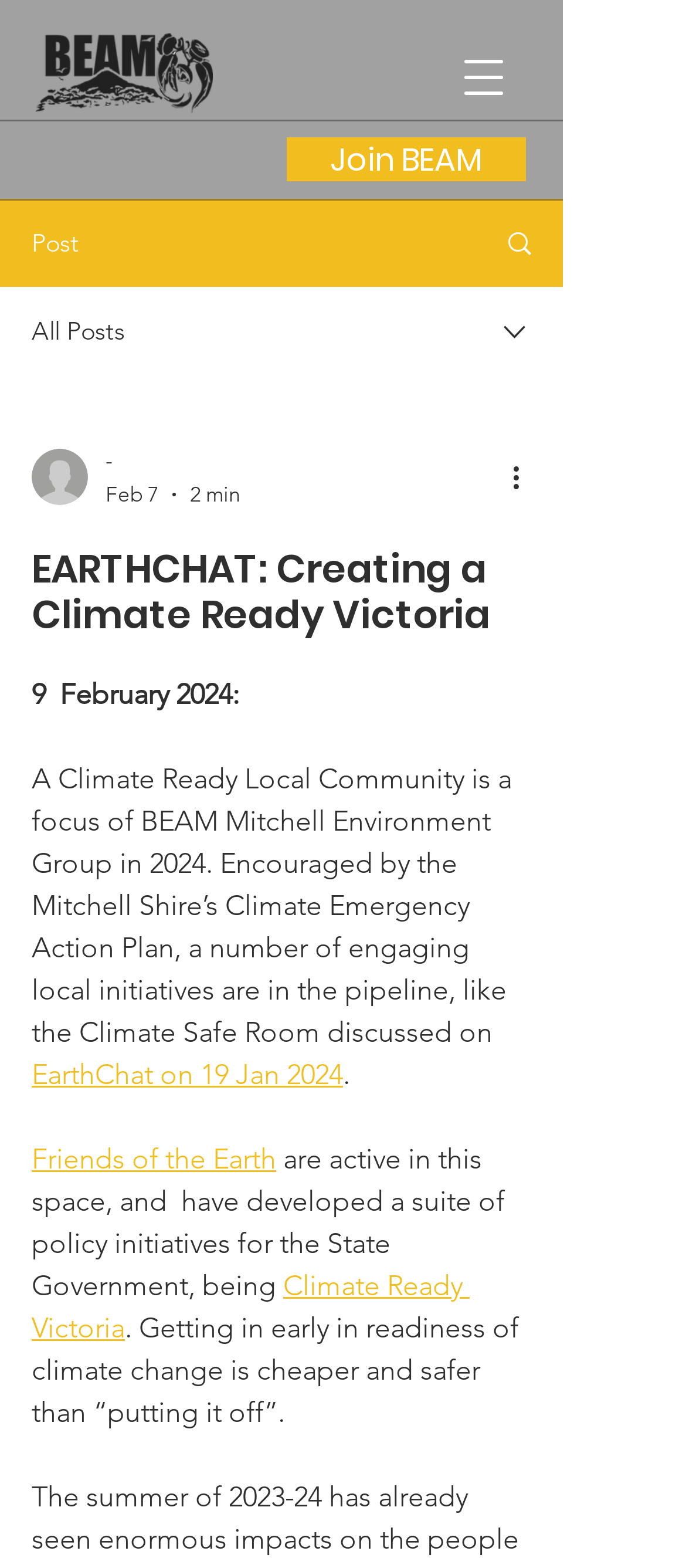Generate a comprehensive description of the webpage content.

The webpage appears to be a blog post or article from the BEAM Mitchell Environment Group, focused on creating a climate-ready local community. At the top left corner, there is a BEAM logo, an image of the organization's logo. Next to it, on the top right corner, there is a navigation menu button.

Below the logo, there are several links and buttons. A "Join BEAM" link is prominently displayed, followed by a "Post" label and an "All Posts" link. There is also a combobox with a dropdown menu, allowing users to select from a list of options.

The main content of the webpage is a blog post titled "EARTHCHAT: Creating a Climate Ready Victoria". The post is dated February 9, 2024, and discusses the organization's focus on creating a climate-ready local community in 2024. The post mentions the Mitchell Shire's Climate Emergency Action Plan and several engaging local initiatives, including the Climate Safe Room.

The post also includes links to related articles or resources, such as "EarthChat on 19 Jan 2024" and "Friends of the Earth". Additionally, there is a mention of policy initiatives developed by Friends of the Earth for the State Government.

Throughout the post, there are several images, including a writer's picture and an icon for "More actions". The post concludes with a statement emphasizing the importance of preparing for climate change, stating that "Getting in early in readiness of climate change is cheaper and safer than 'putting it off'."